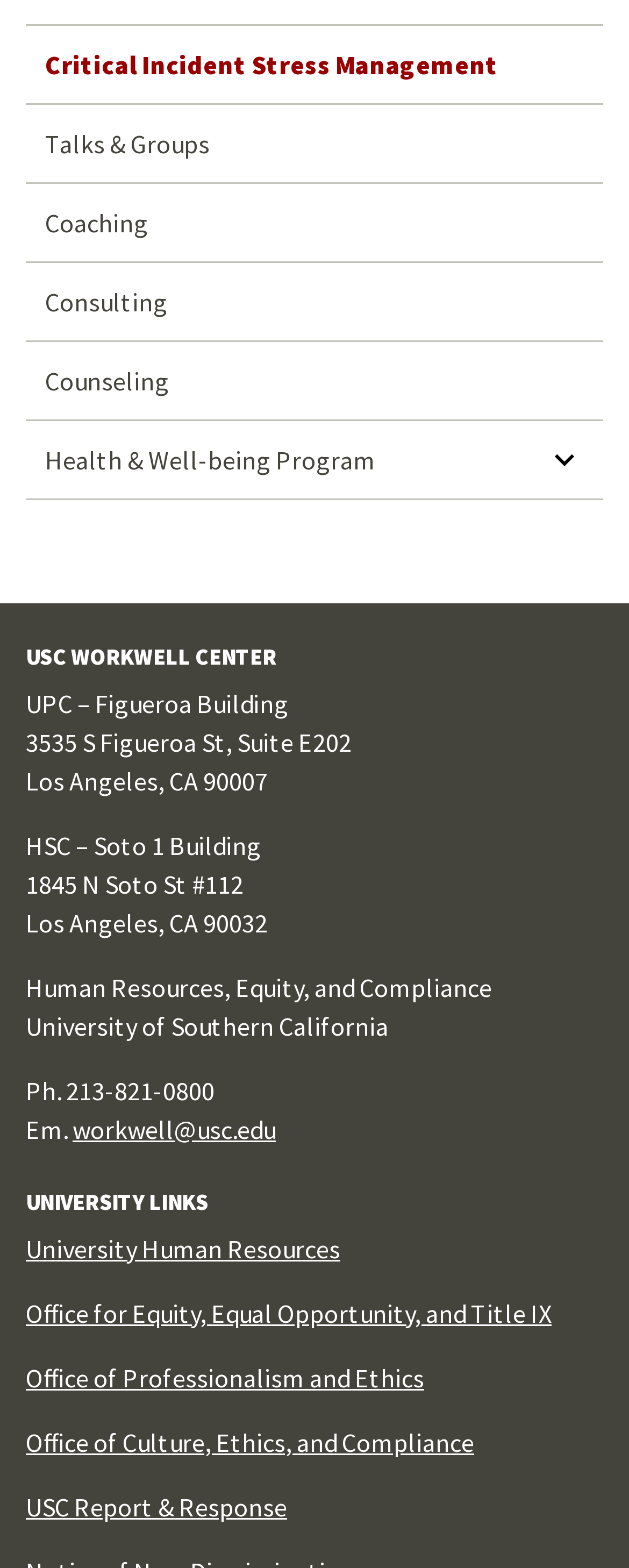Provide a brief response to the question below using a single word or phrase: 
What is the phone number of Human Resources, Equity, and Compliance?

213-821-0800